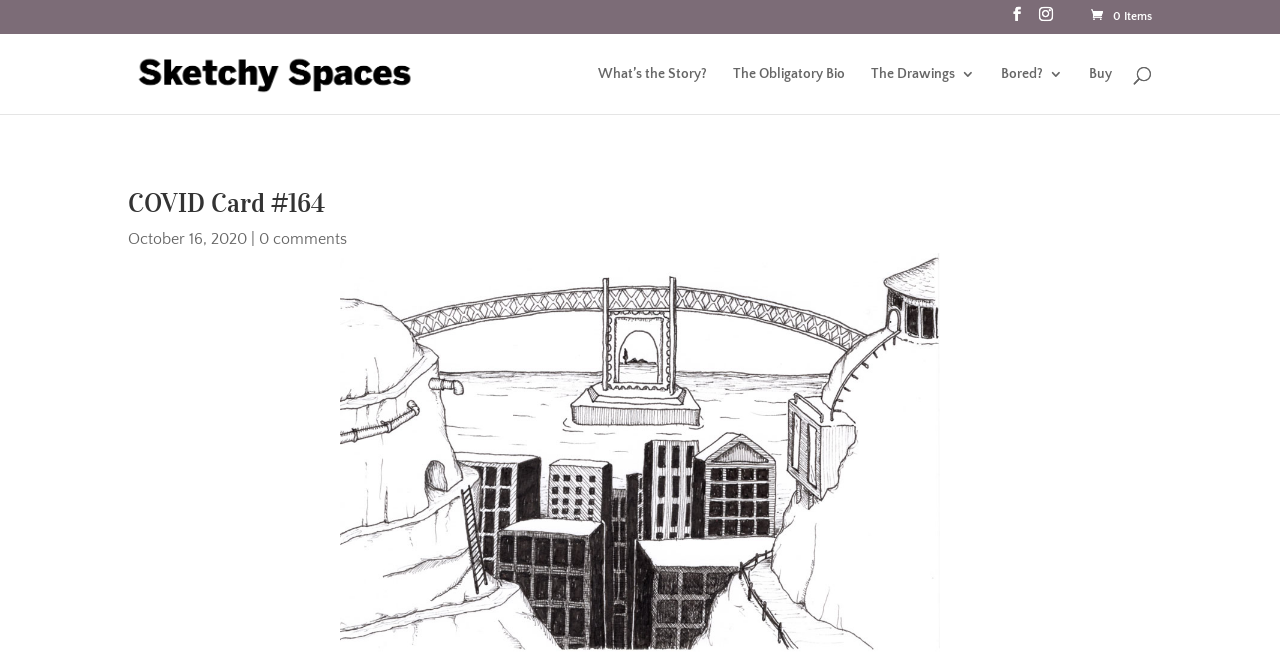Summarize the webpage with a detailed and informative caption.

This webpage is about COVID Card #164, which is part of the Sketchy Spaces series. At the top left, there is a logo of Sketchy Spaces, accompanied by a link to the main page. Below the logo, there are several navigation links, including "What's the Story?", "The Obligatory Bio", "The Drawings 3", "Bored? 3", and "Buy". 

On the top right, there is a search bar with a placeholder text "Search for:". Above the search bar, there are three icons, which are links to unknown pages. 

The main content of the page is a COVID Card #164, which is an image that takes up most of the page's width and height. The image is accompanied by a heading that reads "COVID Card #164" and a subheading that indicates the date "October 16, 2020". There is also a link to "0 comments" below the subheading, suggesting that this page allows users to leave comments.

At the bottom right of the page, there are two icons, which are links to unknown pages. Overall, the page has a simple layout with a focus on the COVID Card #164 image.